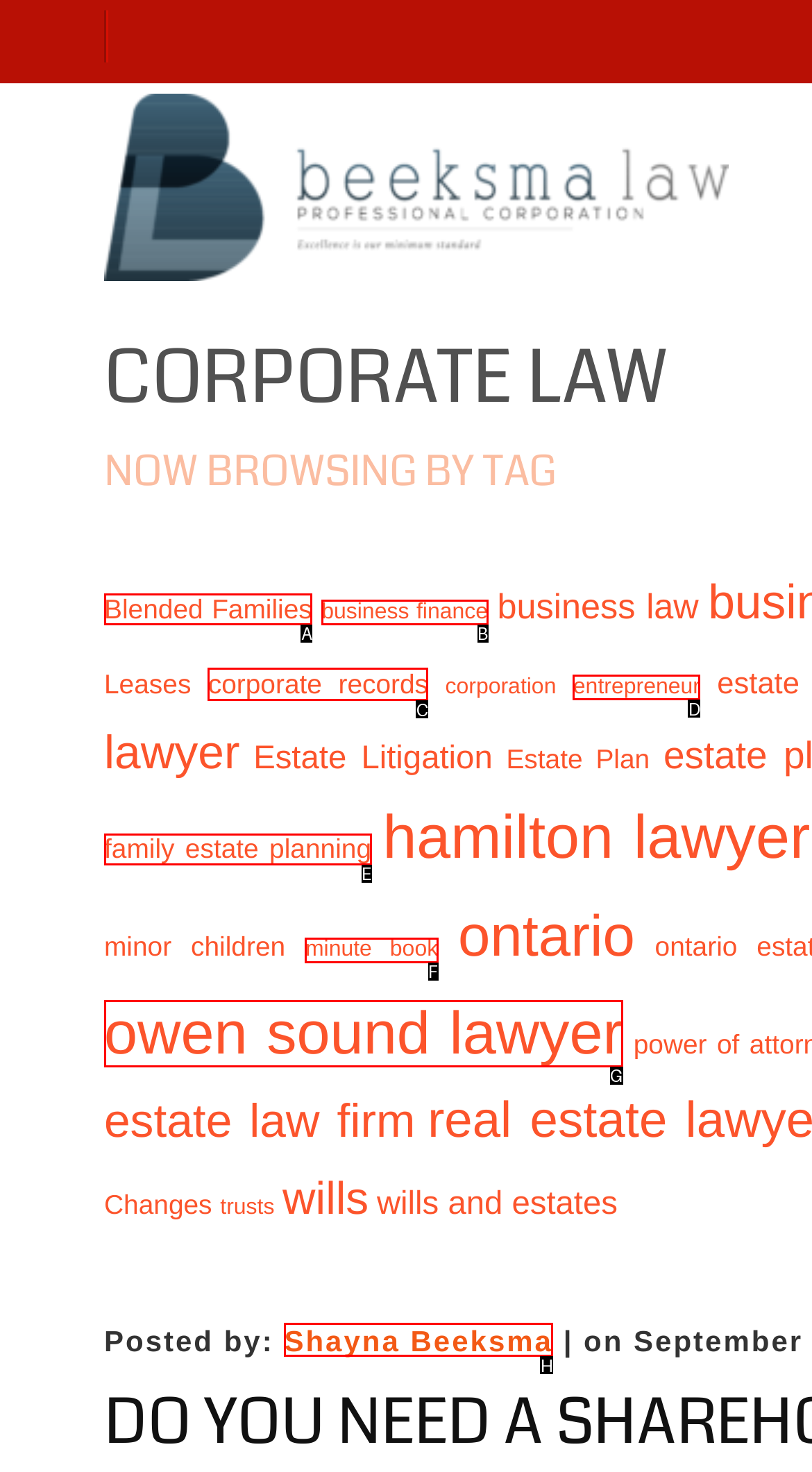Identify the appropriate choice to fulfill this task: Learn about corporate records
Respond with the letter corresponding to the correct option.

C